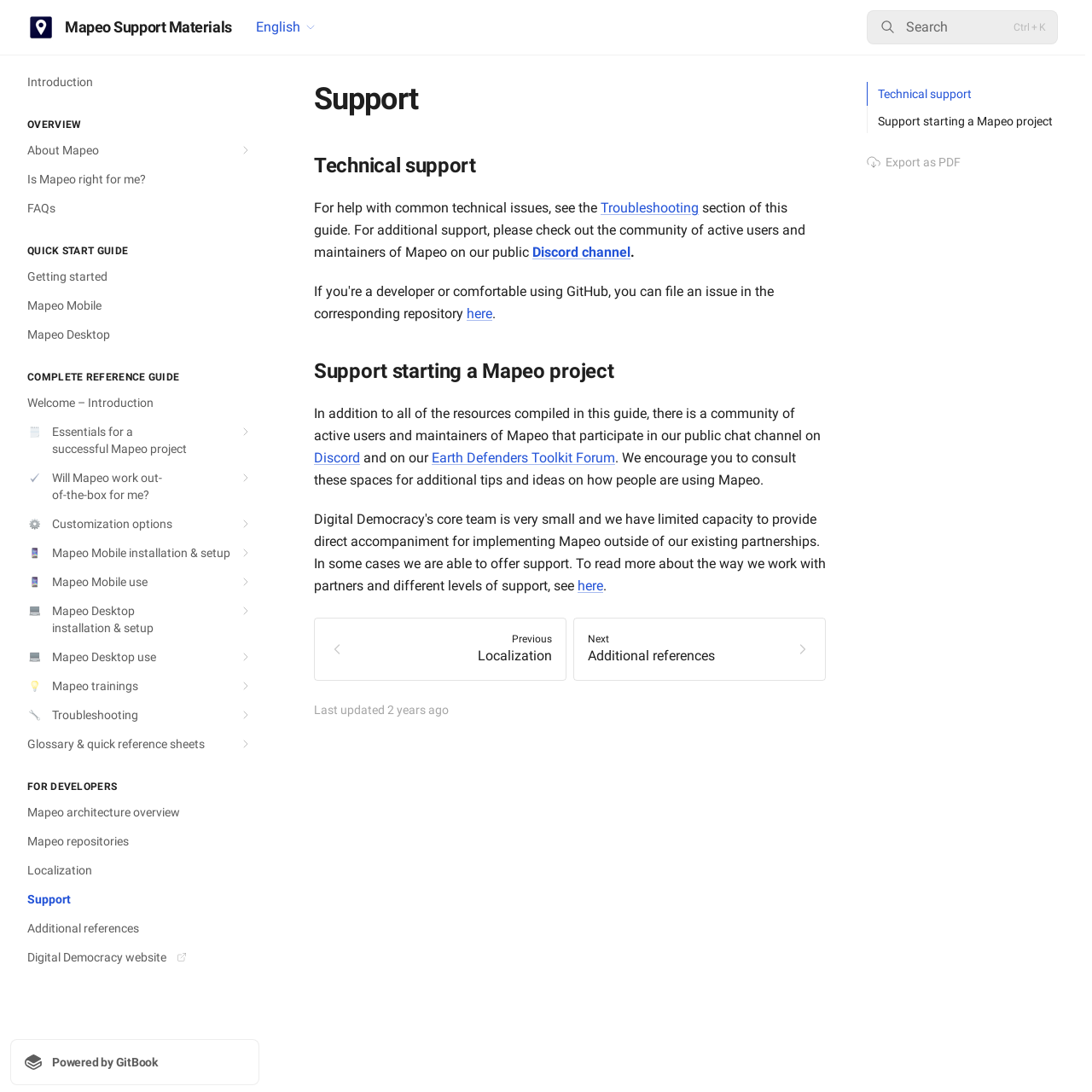What is the purpose of the search button?
Provide a comprehensive and detailed answer to the question.

The search button is located at the top right corner of the webpage, and it is a button element with the text 'Search' and a shortcut key 'Ctrl + K'. The purpose of this button is to allow users to search for specific content within the support materials.